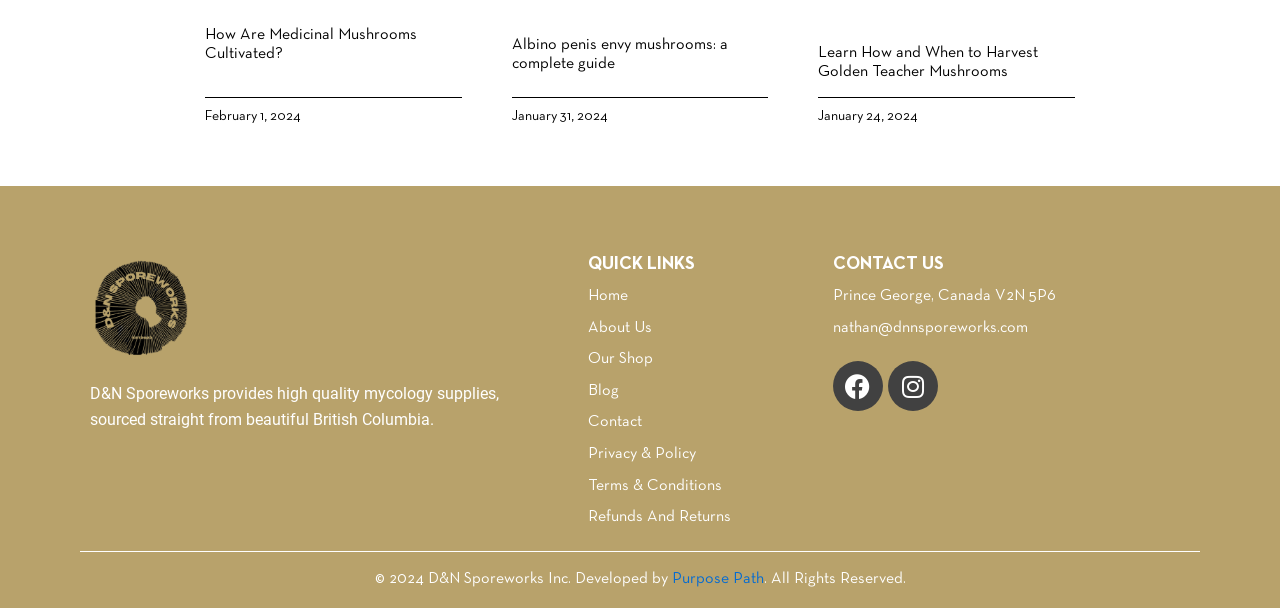Using the information shown in the image, answer the question with as much detail as possible: What social media platforms are linked?

I found the social media platforms by looking at the 'CONTACT US' section, where it says 'Facebook' and 'Instagram' with their respective icons. These are likely links to the company's social media profiles.